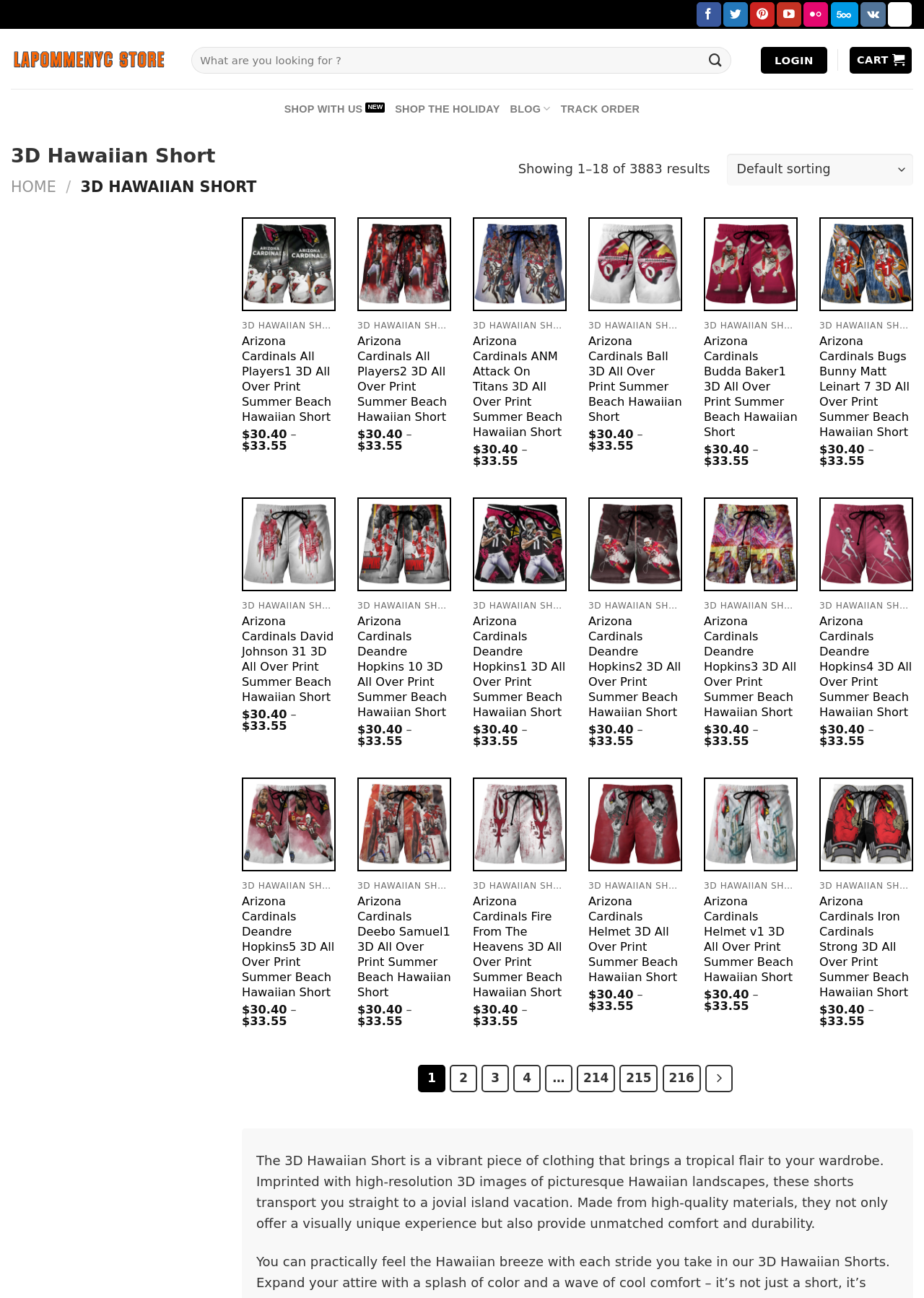Answer the question in one word or a short phrase:
What is the brand name of the website?

Lapommenyc